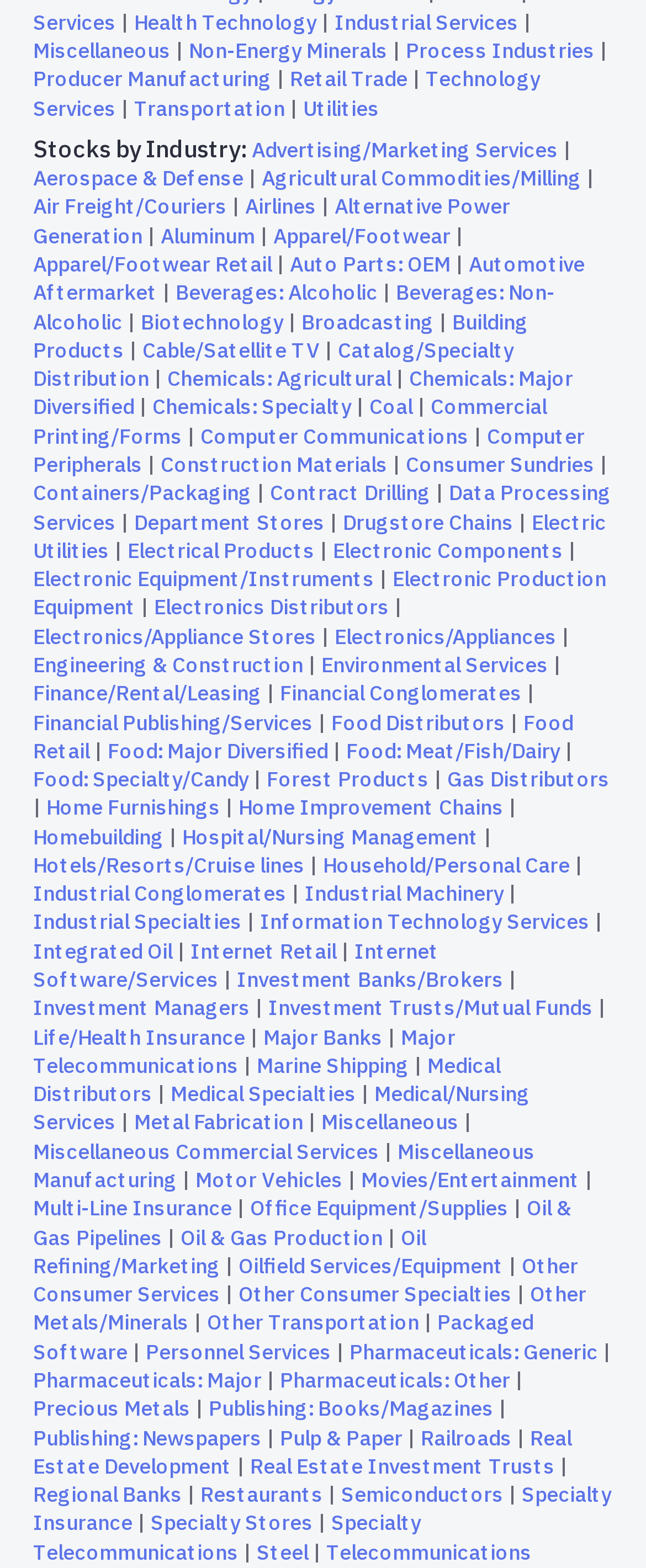Identify the bounding box coordinates of the area that should be clicked in order to complete the given instruction: "Click on Health Technology". The bounding box coordinates should be four float numbers between 0 and 1, i.e., [left, top, right, bottom].

[0.208, 0.005, 0.49, 0.022]